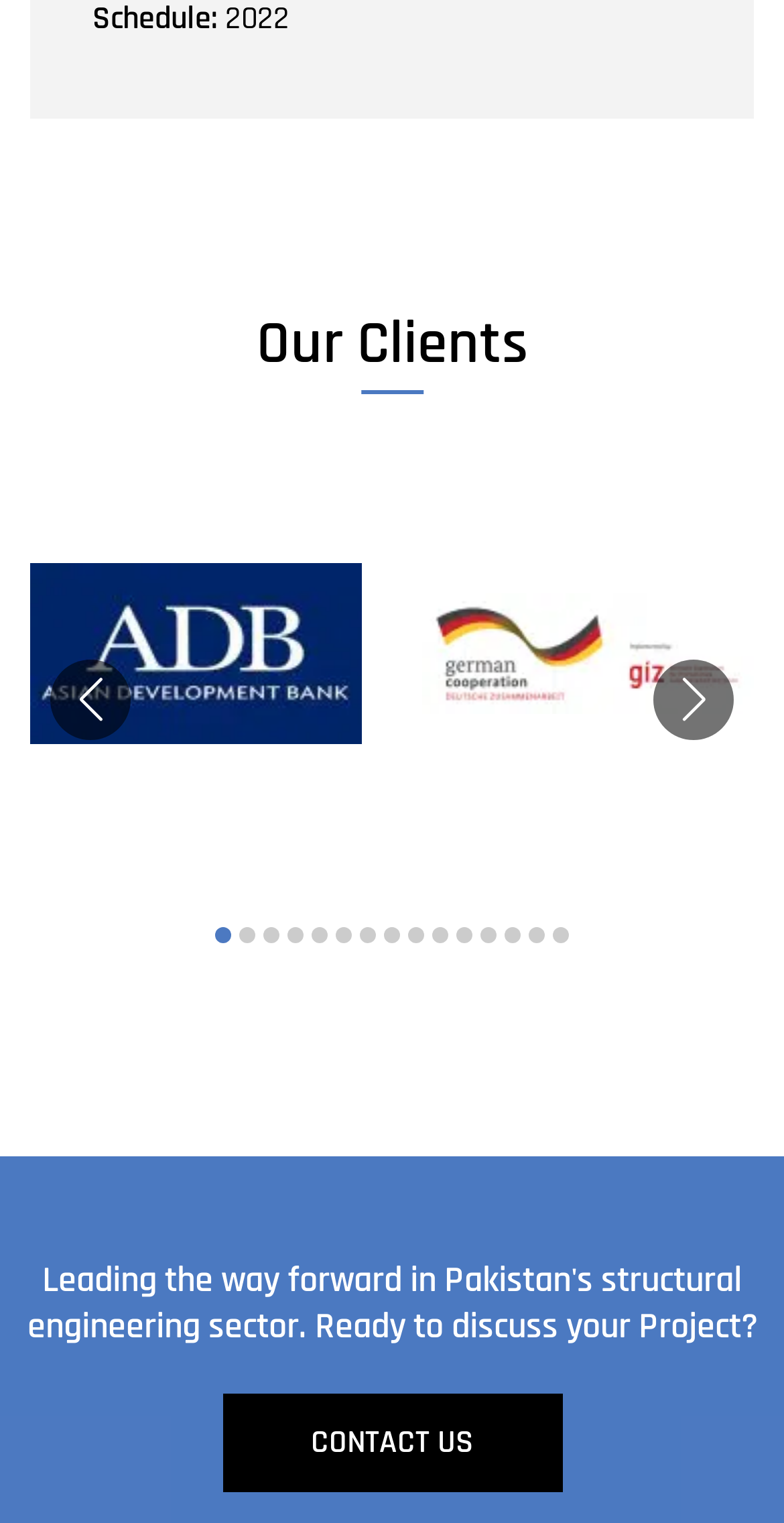Please give a short response to the question using one word or a phrase:
How many slide navigation buttons are there?

15